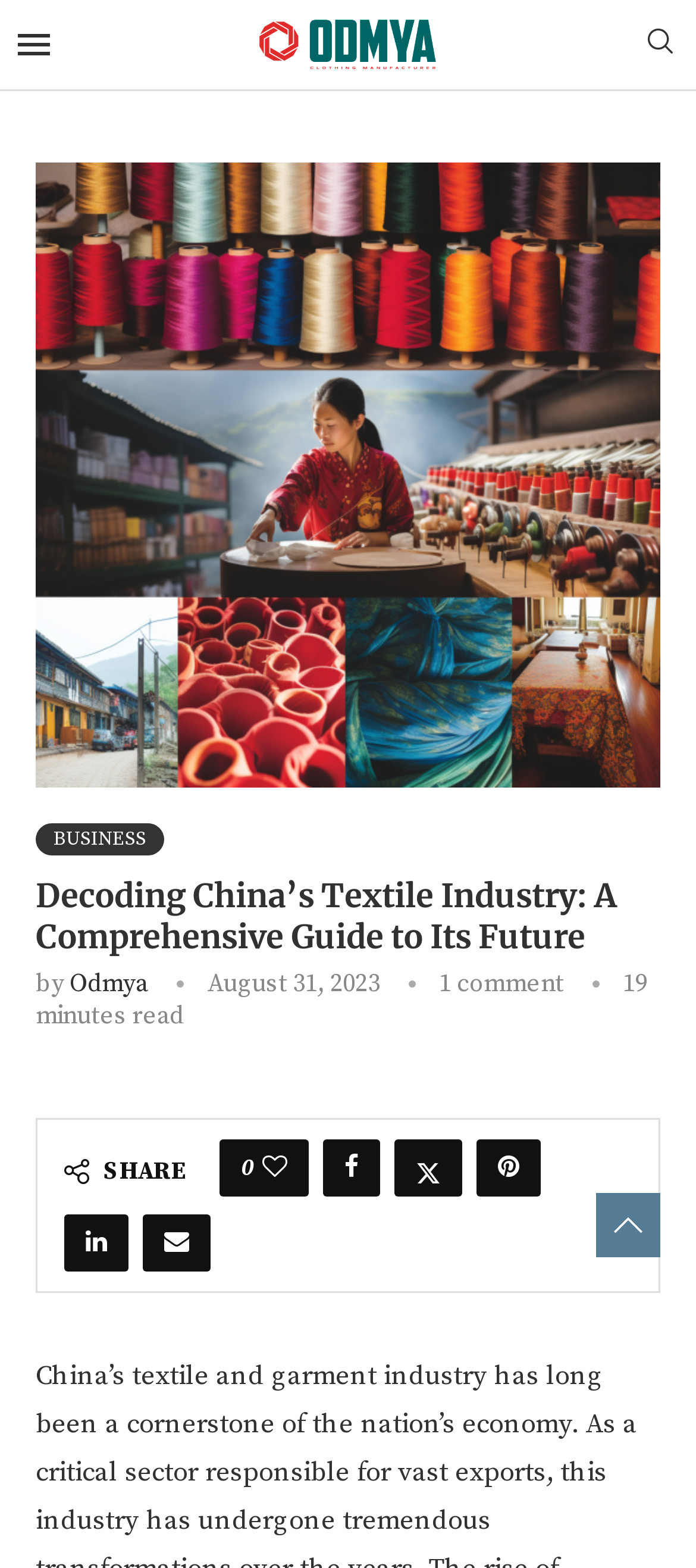Find the bounding box coordinates for the area that must be clicked to perform this action: "Visit the BUSINESS section".

[0.051, 0.525, 0.236, 0.546]